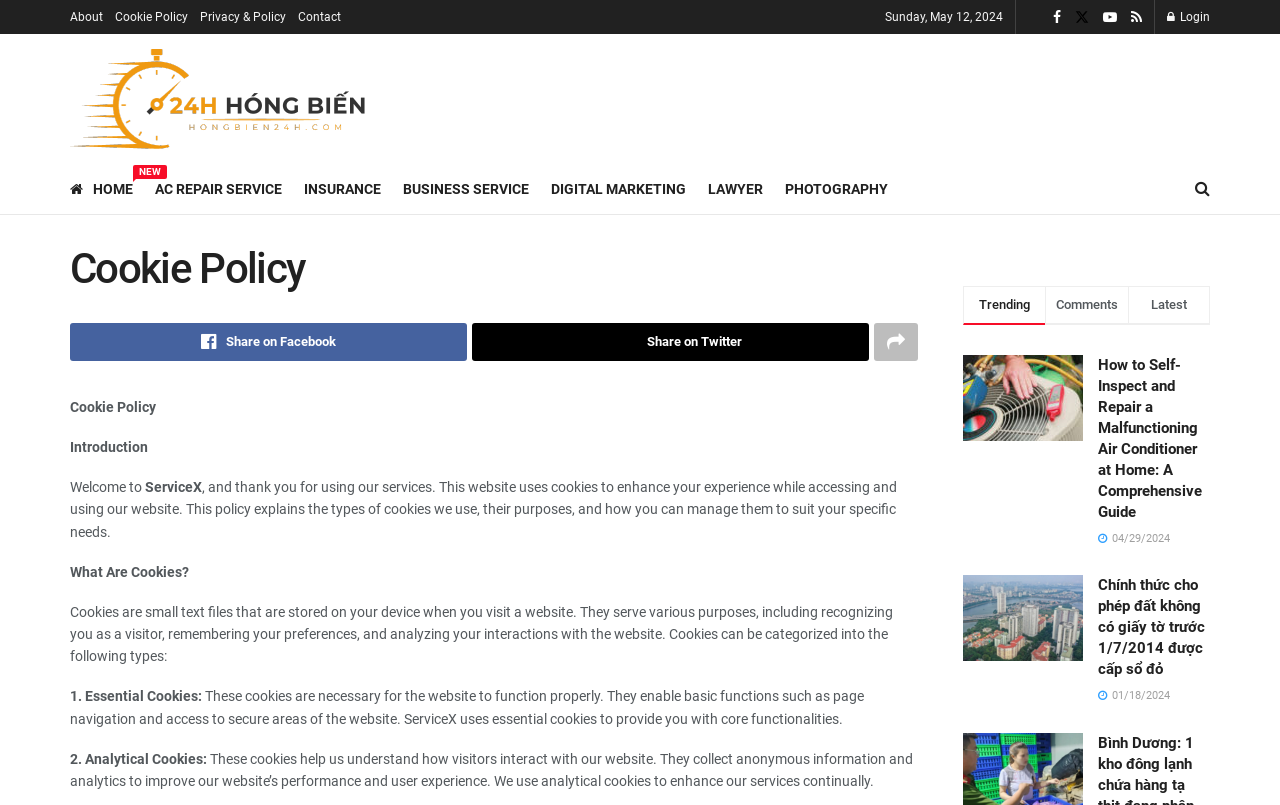Please provide the bounding box coordinate of the region that matches the element description: Digital Marketing. Coordinates should be in the format (top-left x, top-left y, bottom-right x, bottom-right y) and all values should be between 0 and 1.

[0.43, 0.217, 0.536, 0.252]